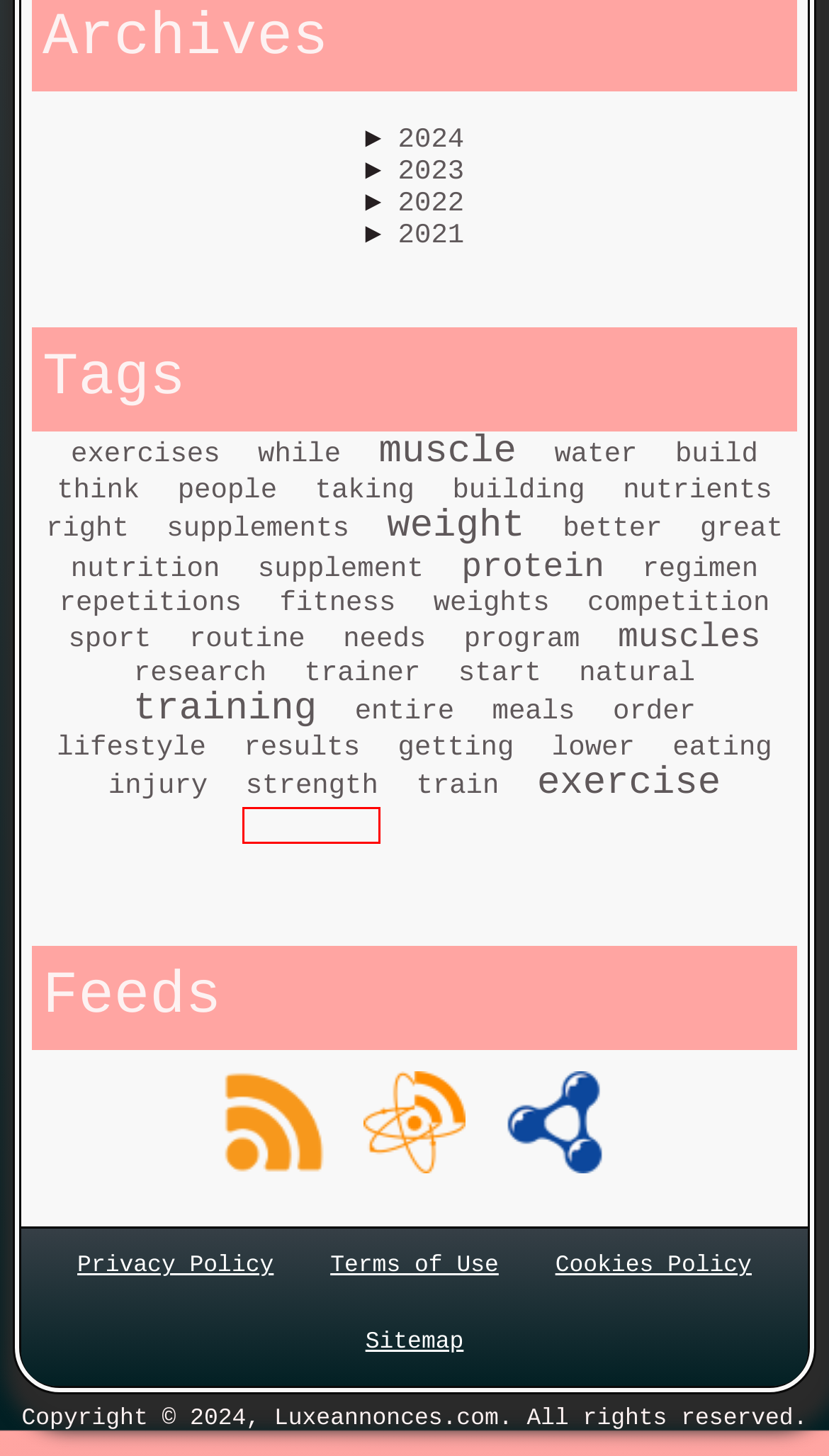Analyze the screenshot of a webpage featuring a red rectangle around an element. Pick the description that best fits the new webpage after interacting with the element inside the red bounding box. Here are the candidates:
A. Tag: start | Luxeannonces
B. Tag: think | Luxeannonces
C. Tag: eating | Luxeannonces
D. Tag: people | Luxeannonces
E. Tag: weight | Luxeannonces
F. Tag: taking | Luxeannonces
G. Tag: strength | Luxeannonces
H. Tag: entire | Luxeannonces

G